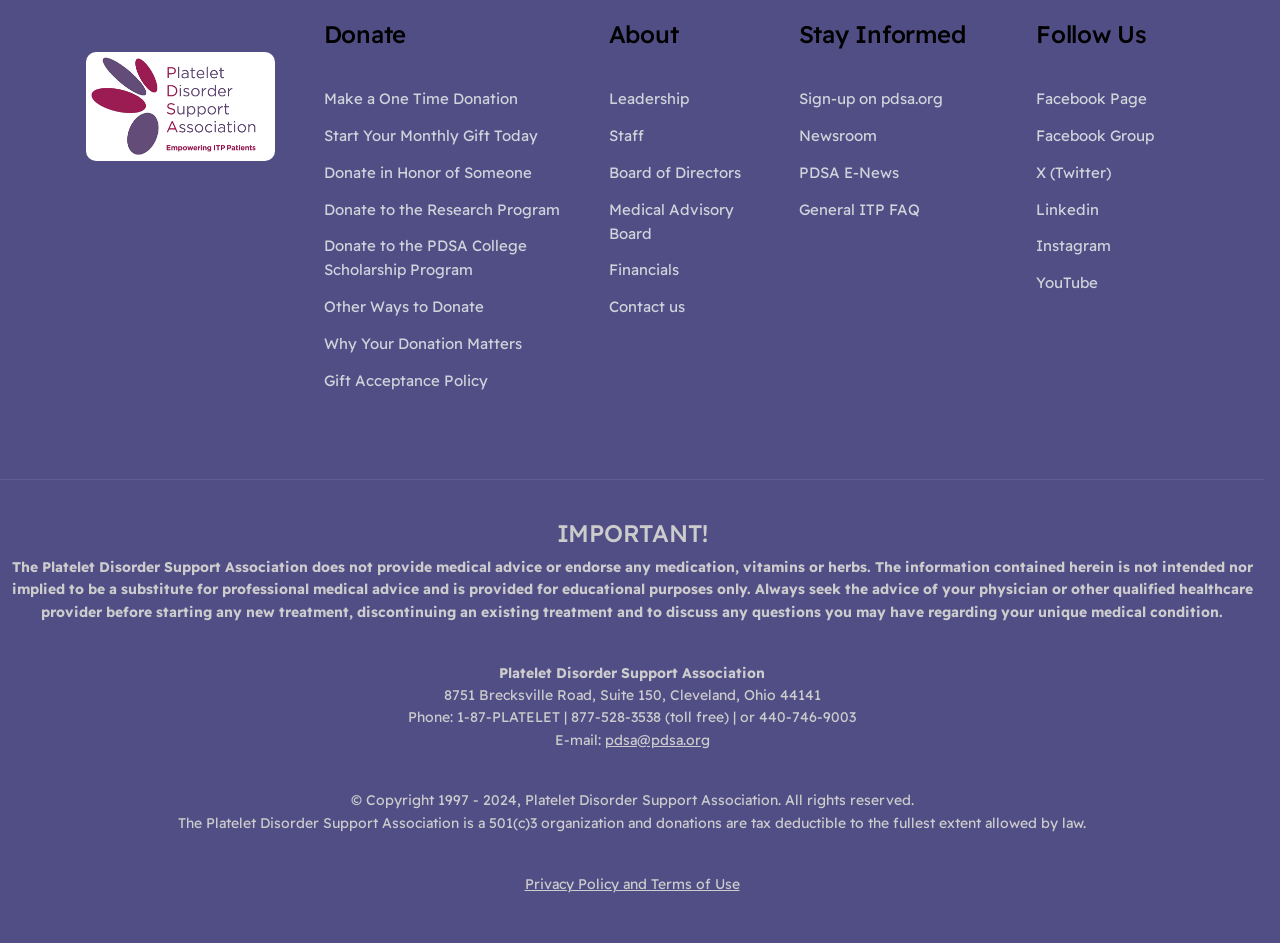What social media platforms does the organization have?
Using the visual information, answer the question in a single word or phrase.

Facebook, Twitter, LinkedIn, Instagram, YouTube